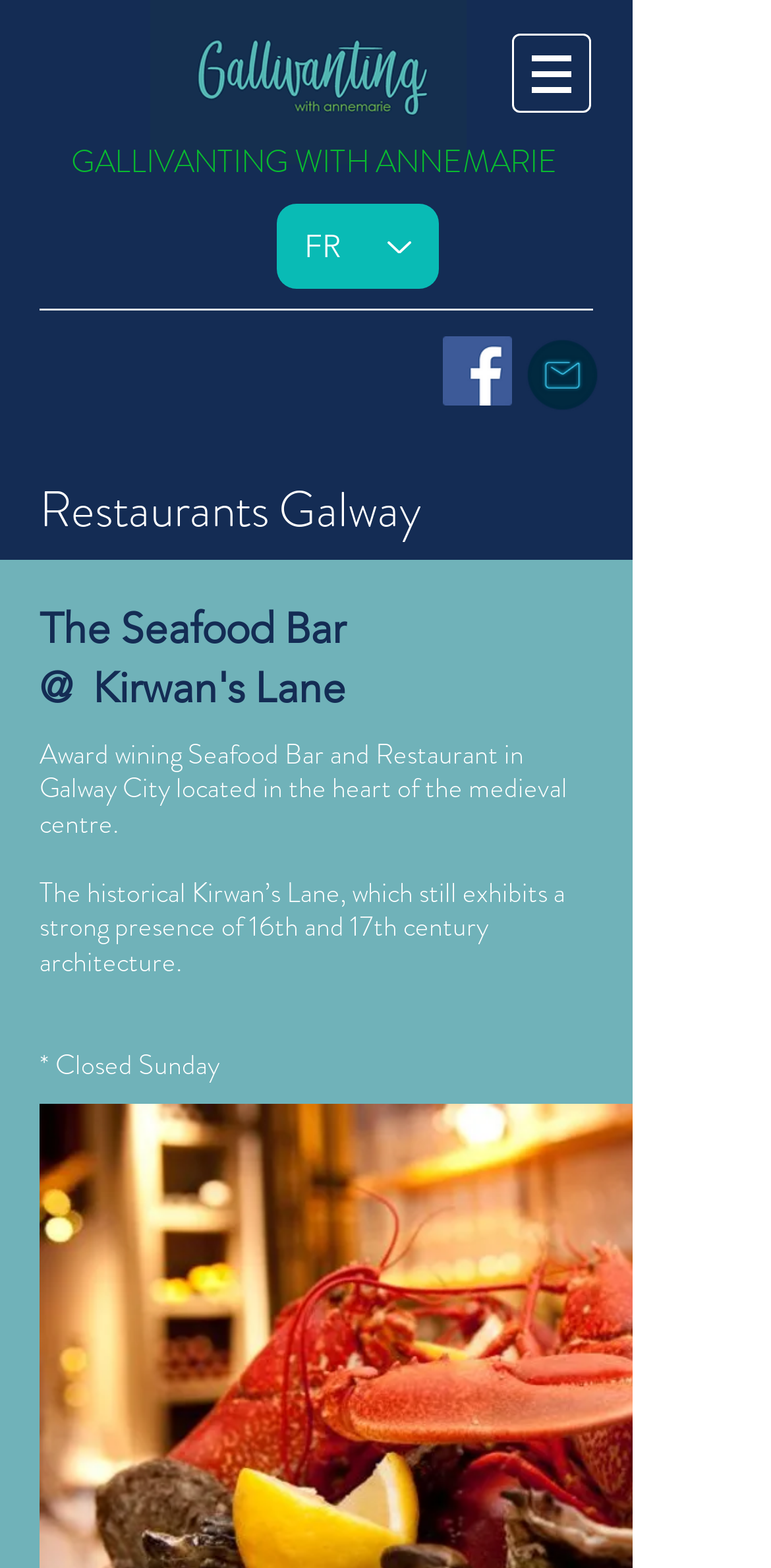Please reply to the following question using a single word or phrase: 
What social media platform is represented by the icon?

Facebook